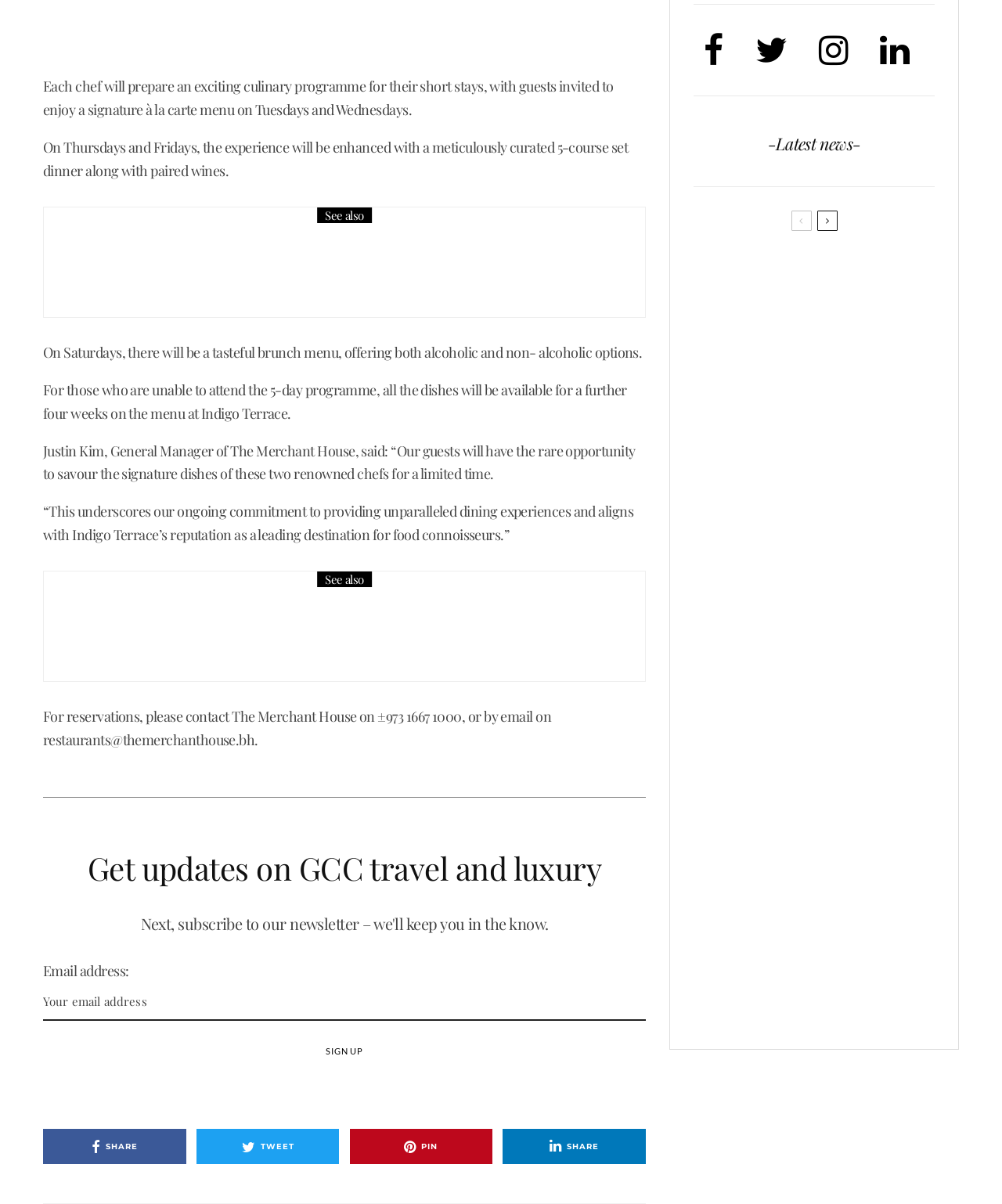Kindly determine the bounding box coordinates for the area that needs to be clicked to execute this instruction: "Pin the article".

[0.349, 0.938, 0.492, 0.967]